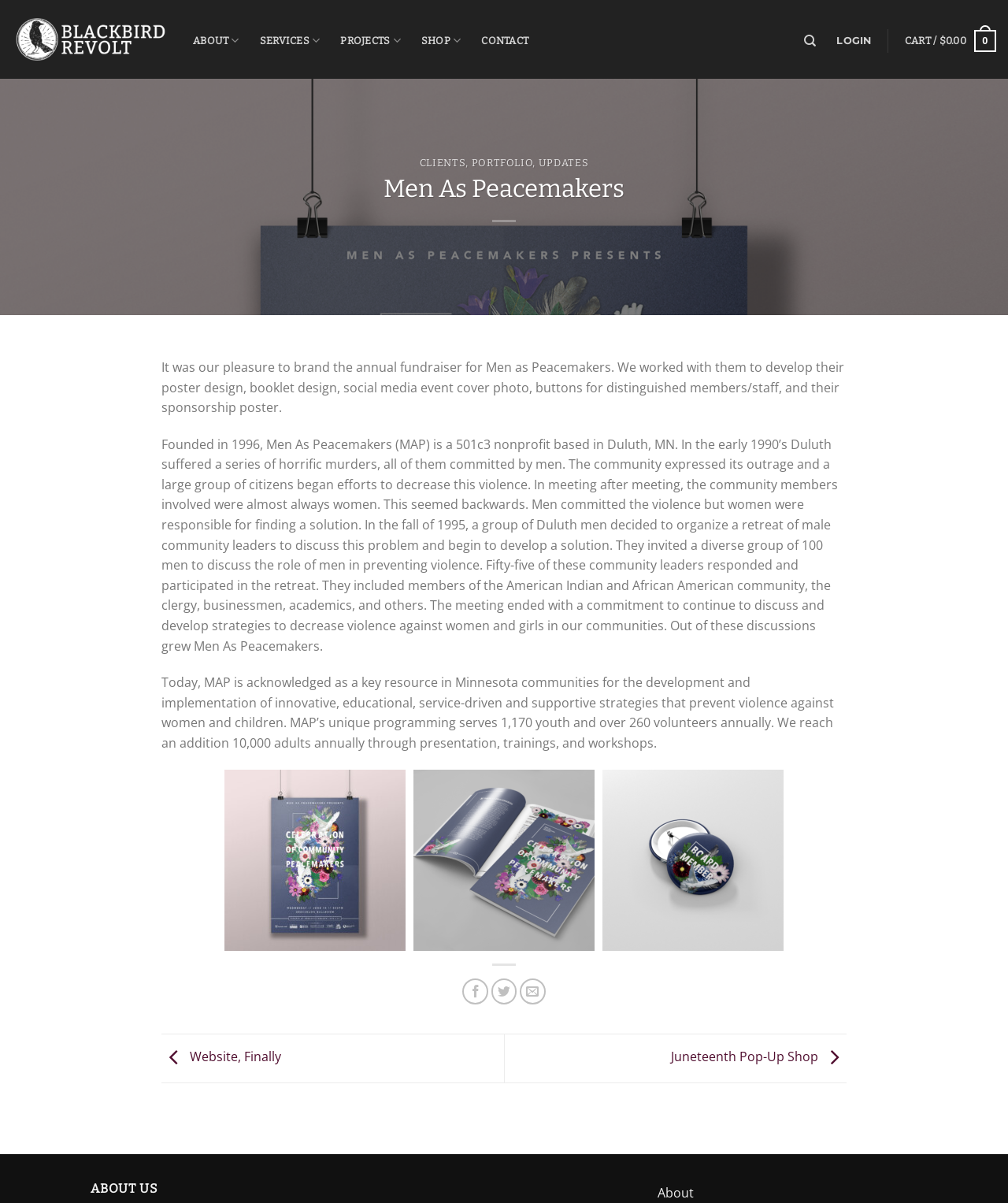What is the name of the event mentioned in the poster?
Answer the question with a detailed and thorough explanation.

I found the answer by examining the figure element in the article section, which contains a link to a poster with the text 'Celebration of Community Peacemakers'.